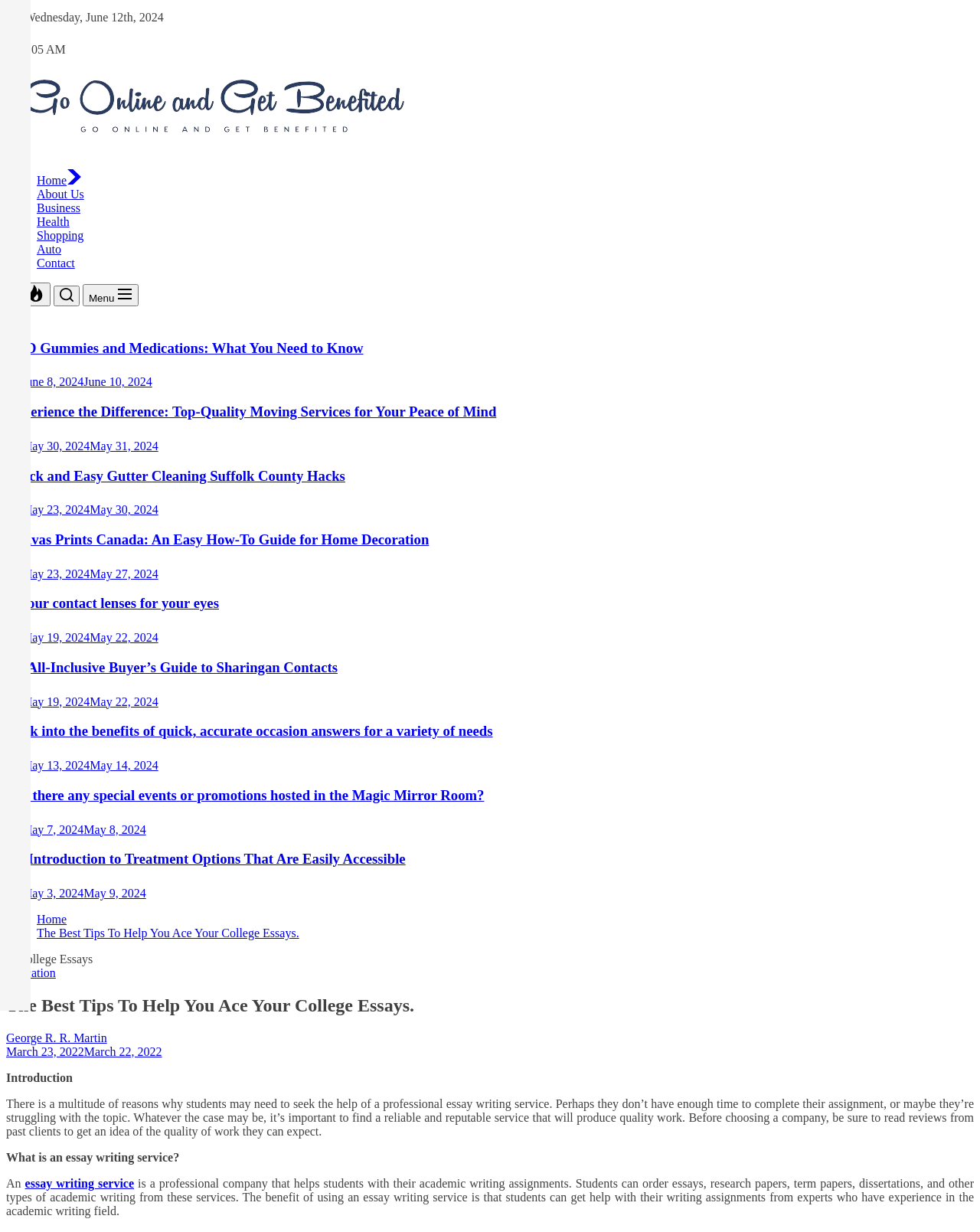Generate an in-depth caption that captures all aspects of the webpage.

This webpage appears to be a blog or news website, with a focus on providing tips and information on various topics. At the top of the page, there is a navigation menu with links to different sections, including "Home", "About Us", "Business", "Health", "Shopping", and "Auto". Below the navigation menu, there are several articles or blog posts, each with a heading, a brief summary, and a link to read more.

The articles are arranged in a vertical column, with the most recent ones at the top. Each article has a heading that summarizes the content, and a link to read the full article. The headings are in a larger font size and are centered, making them stand out from the rest of the text. Below each heading, there is a brief summary or excerpt from the article, followed by a link to read more.

To the right of each article, there is a timestamp indicating when the article was published. The timestamps are in a smaller font size and are aligned to the right. There are also some buttons and icons scattered throughout the page, including a "Menu" button and some social media icons.

At the very top of the page, there is a link to "Skip to the content", which suggests that the page may have a lot of content and the user may want to jump directly to the main articles. There is also a date and time stamp at the top, indicating that the page was last updated on Wednesday, June 12th, 2024, at 6:15:06 AM.

Overall, the webpage has a clean and organized layout, with clear headings and concise summaries that make it easy to scan and find relevant information.